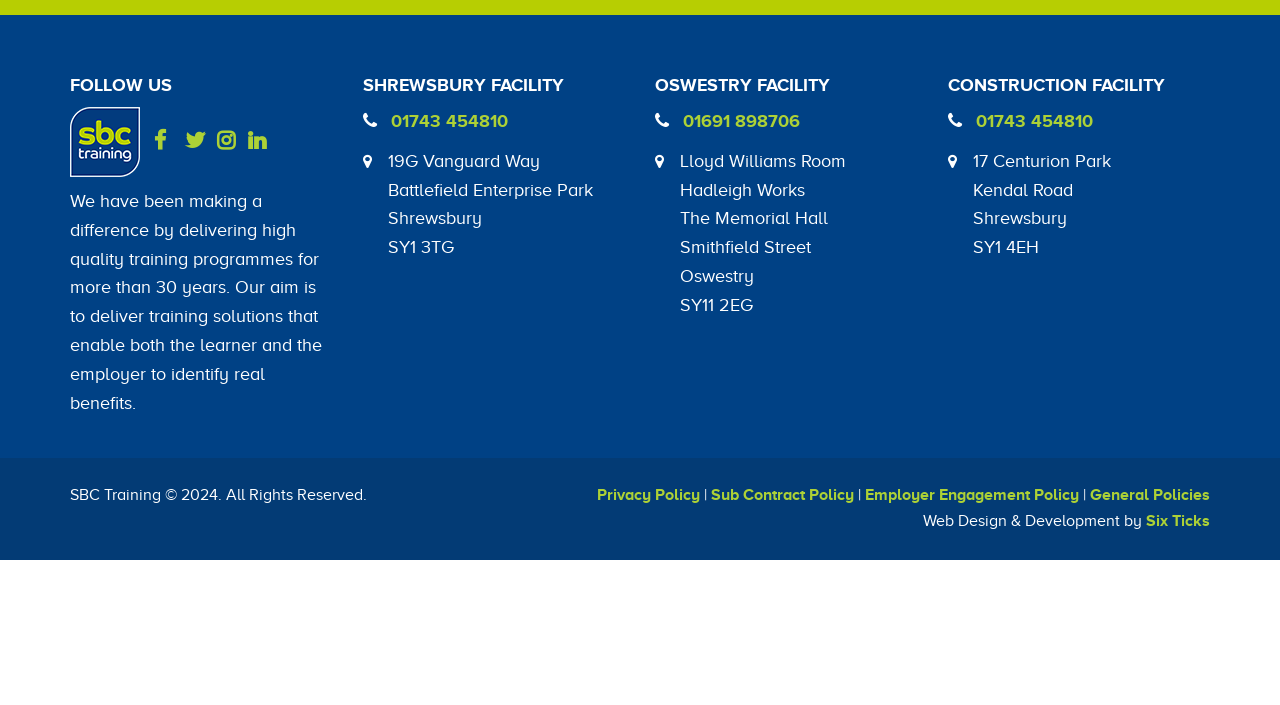Please specify the bounding box coordinates of the clickable region to carry out the following instruction: "Visit the Oswestry facility page". The coordinates should be four float numbers between 0 and 1, in the format [left, top, right, bottom].

[0.534, 0.158, 0.625, 0.186]